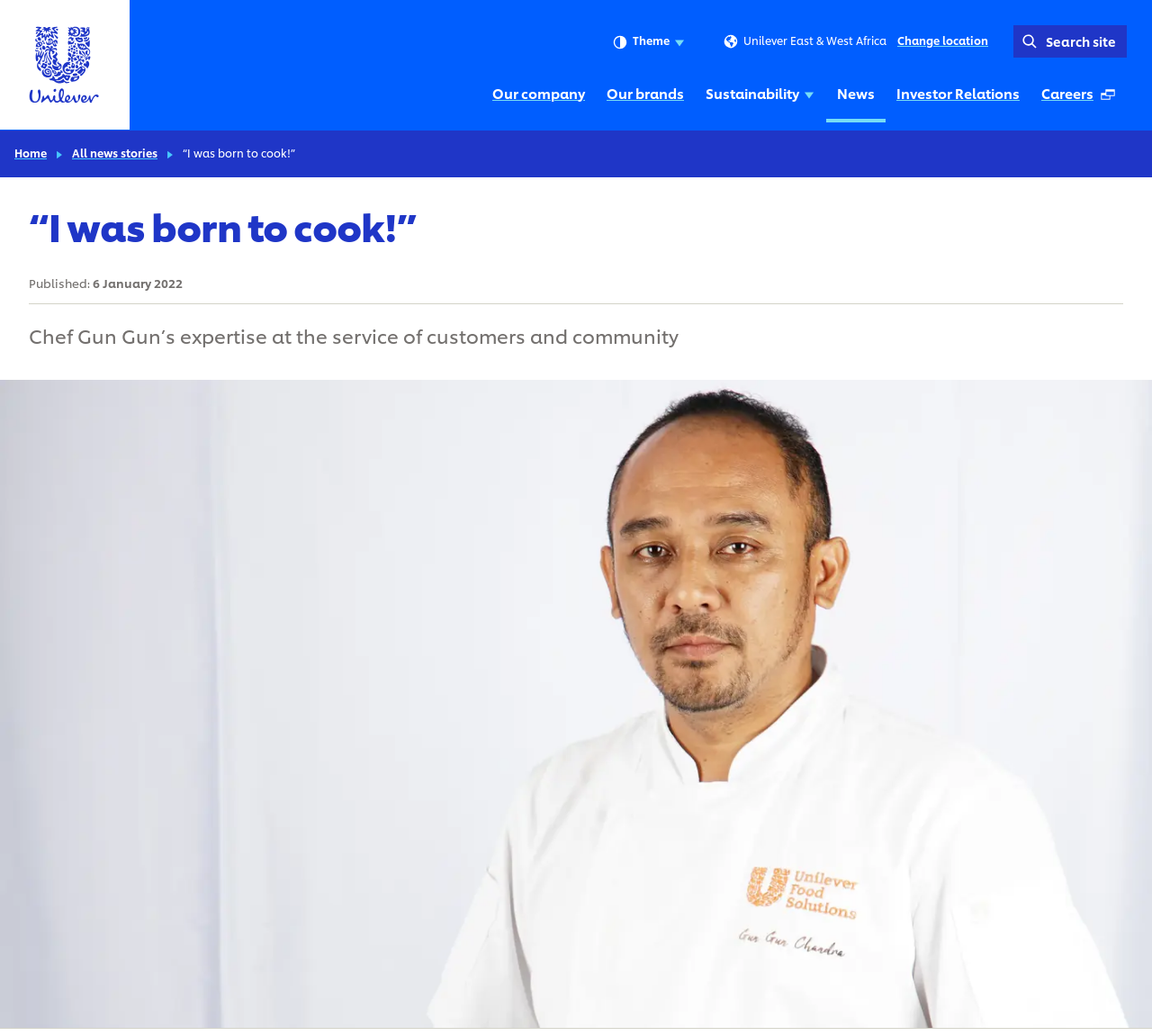Identify the bounding box for the UI element that is described as follows: "All news stories".

[0.062, 0.14, 0.137, 0.157]